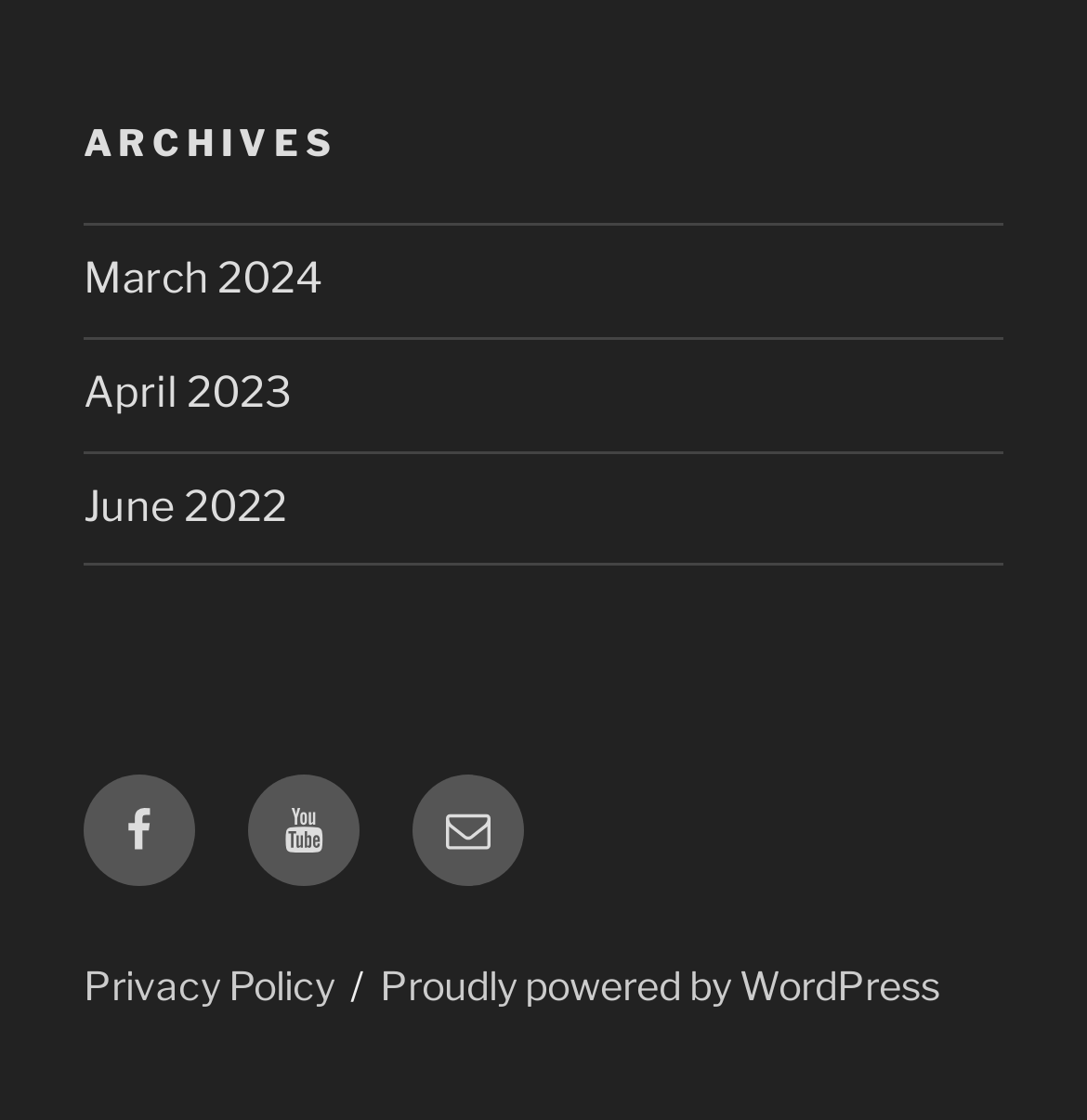Please identify the coordinates of the bounding box that should be clicked to fulfill this instruction: "Follow on Facebook".

None